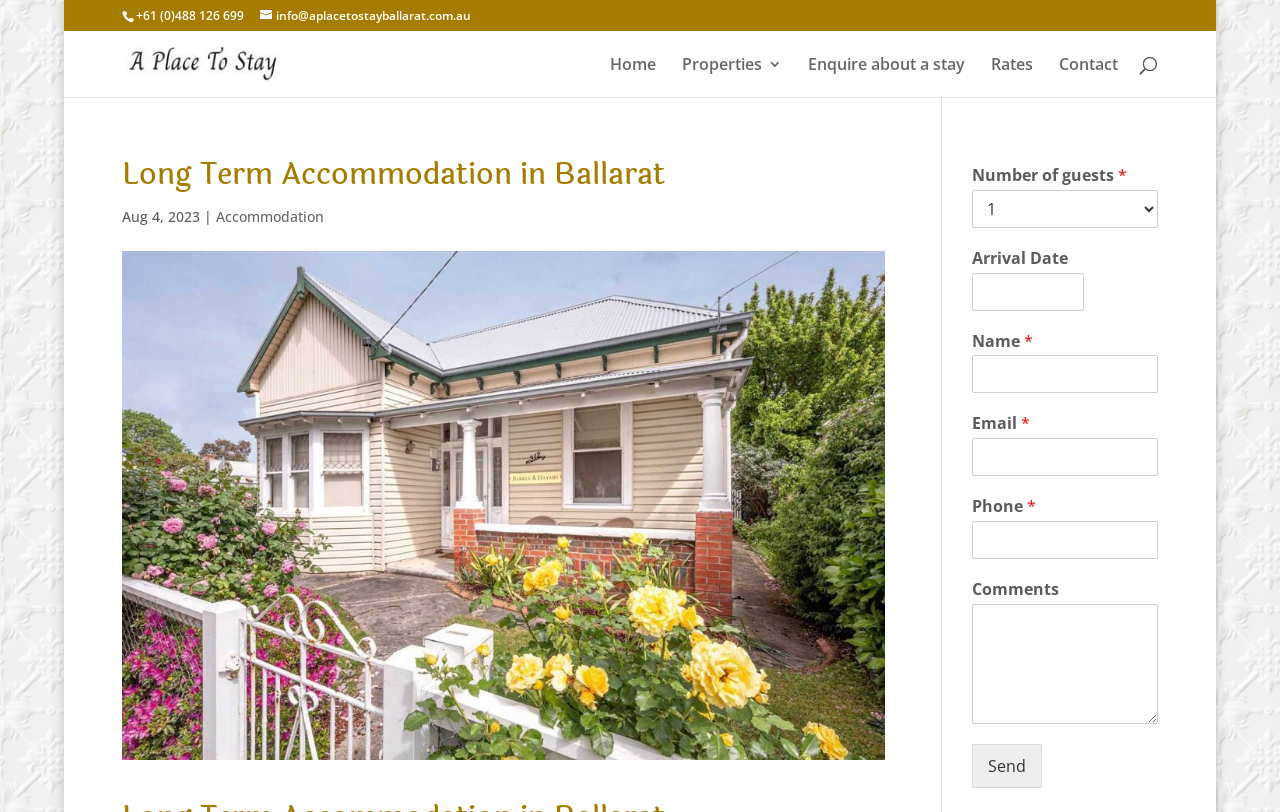Generate a thorough caption that explains the contents of the webpage.

The webpage is about premium long-term accommodation in Ballarat, tailored for professionals. At the top left, there is a phone number and an email address. Next to them is a logo of "A place to stay Ballarat" with a link to the homepage. 

Below the logo, there is a navigation menu with links to "Home", "Properties 3", "Enquire about a stay", "Rates", and "Contact". 

On the left side of the page, there is a search bar with a placeholder text "Search for:". 

The main content of the page is headed by "Long Term Accommodation in Ballarat" and has a date "Aug 4, 2023" below it. There is a link to "Accommodation" next to the date. 

Below the heading, there is a large image related to long-term accommodation in Ballarat. 

On the right side of the page, there is a form to enquire about a stay. The form has fields to select the number of guests, arrival date, name, email, phone number, and comments. Each field has a label and some of them are marked as required. There is a "Send" button at the bottom of the form.